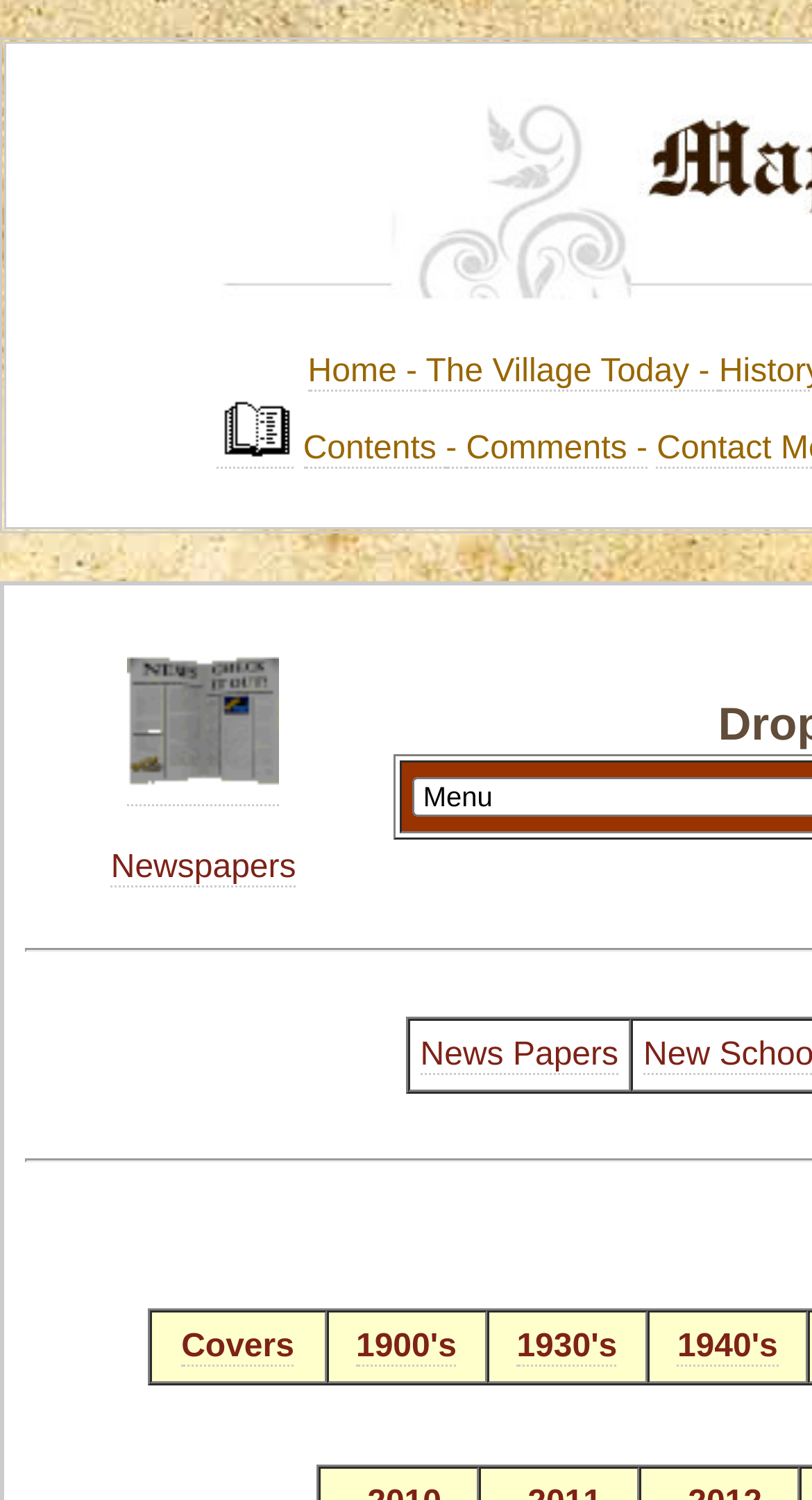What is the title of the image on the left?
Please respond to the question with a detailed and well-explained answer.

I found an image element with the text 'Contents' and its bounding box coordinates are [0.267, 0.264, 0.362, 0.306], which suggests that it is an image on the left side of the webpage.